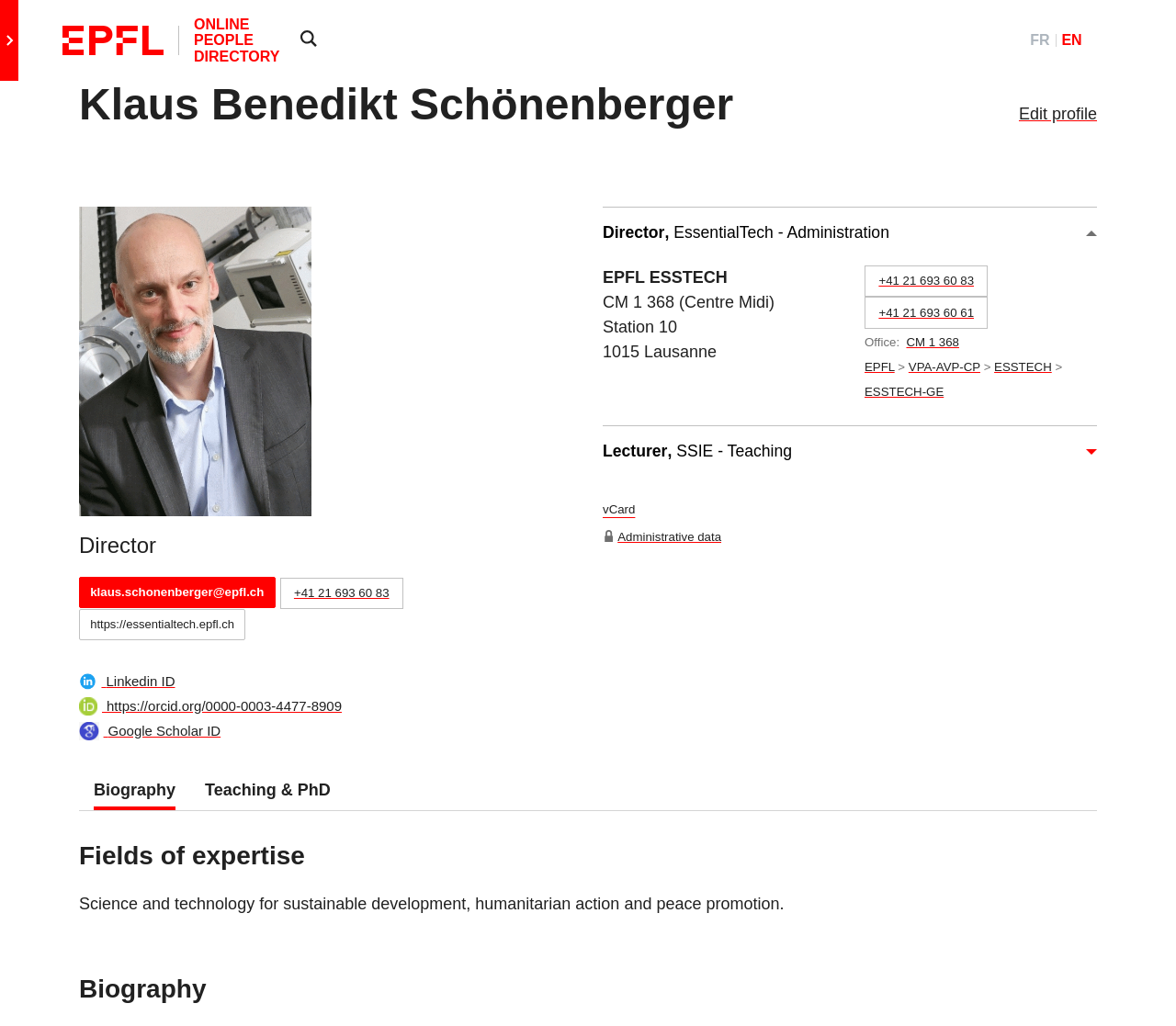What is the institution where Klaus Benedikt Schönenberger works?
Please provide a single word or phrase as your answer based on the screenshot.

EPFL